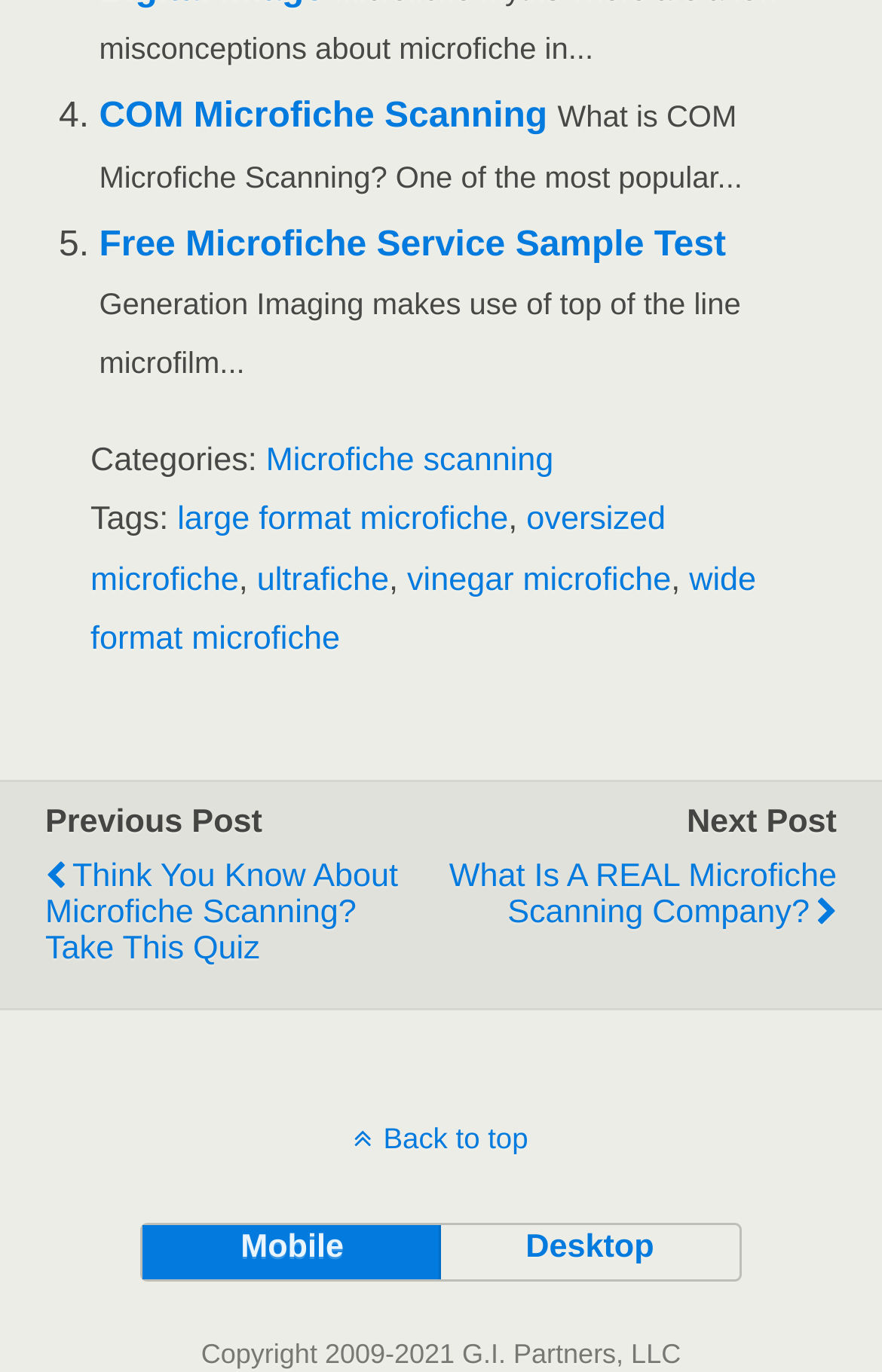Highlight the bounding box coordinates of the element you need to click to perform the following instruction: "Click on COM Microfiche Scanning."

[0.112, 0.071, 0.621, 0.099]